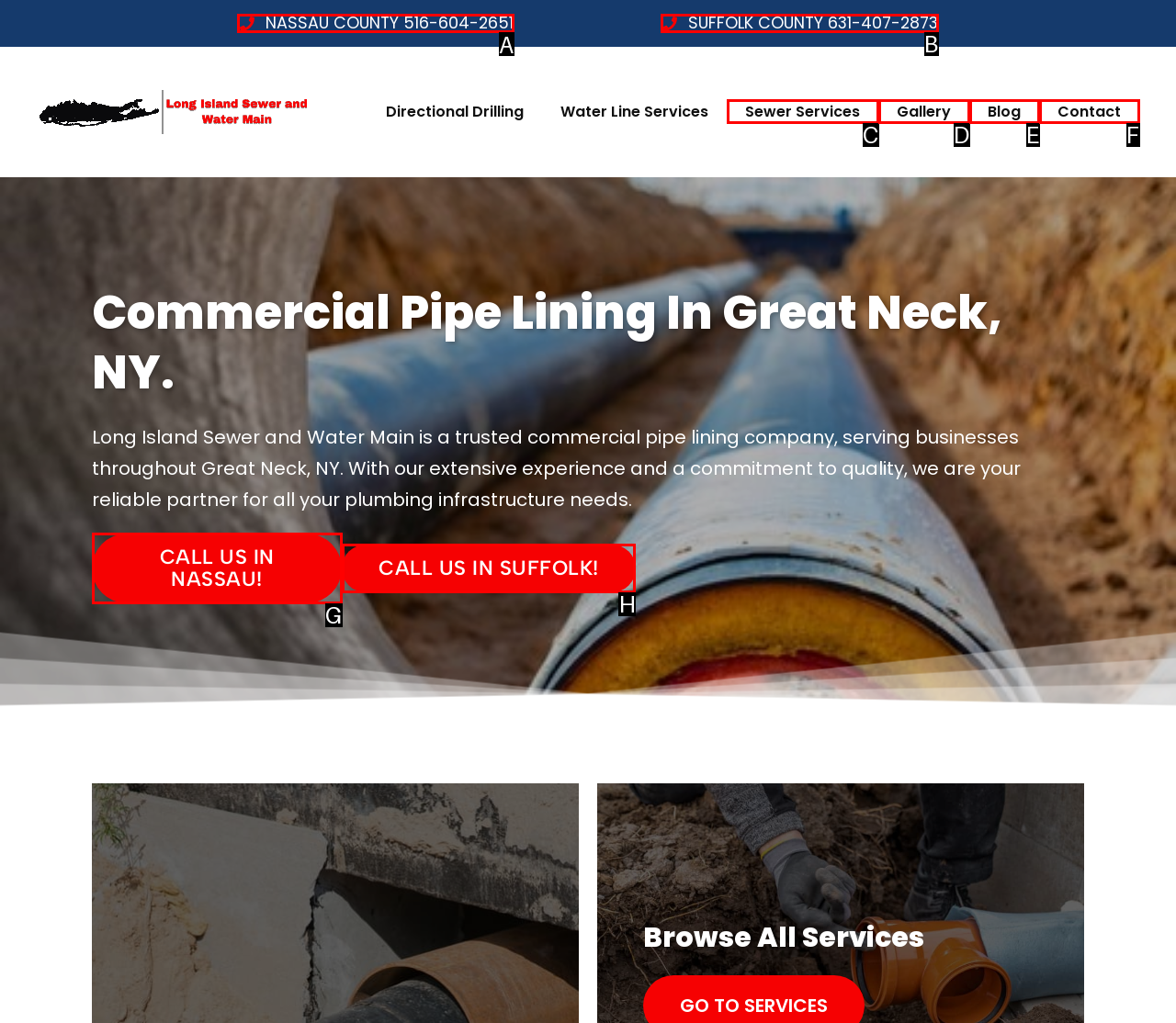Identify the HTML element to click to fulfill this task: Call for Nassau County services
Answer with the letter from the given choices.

A